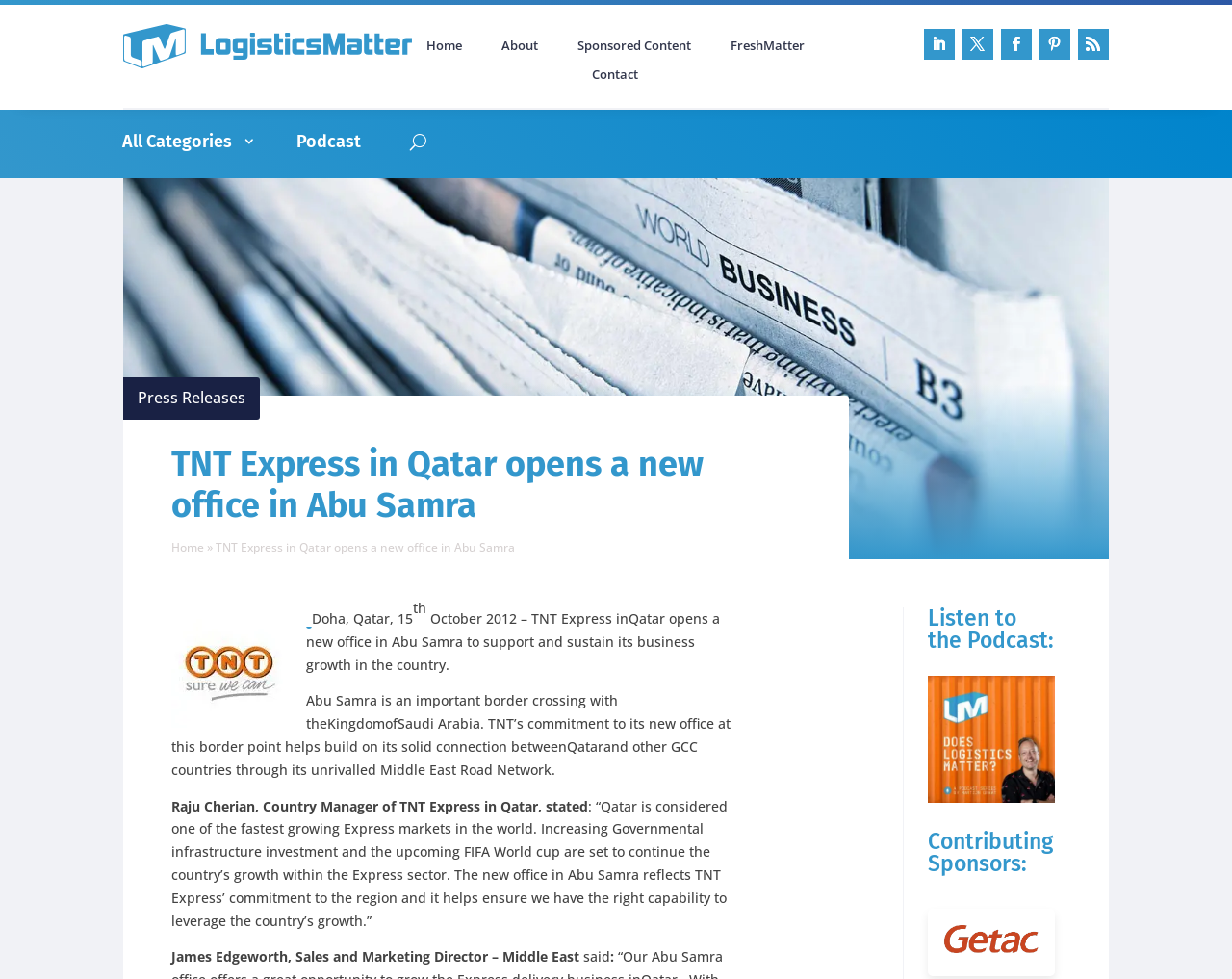Describe all the key features and sections of the webpage thoroughly.

The webpage is about TNT Express in Qatar opening a new office in Abu Samra. At the top, there is a header section with links to "Home", "About", "Sponsored Content", "FreshMatter", and "Contact". Below this, there is a section with links to social media platforms, represented by icons.

On the left side, there is a navigation menu with links to "All Categories 2", "Podcast", and a button labeled "U". Below this, there is a section with links to "Press Releases" and a heading that reads "TNT Express in Qatar opens a new office in Abu Samra". This heading is followed by a navigation breadcrumb trail showing the current page's location.

The main content of the page is divided into two columns. The left column contains an image with the caption "TNT1251" and a paragraph of text describing the opening of the new office in Abu Samra. The right column contains a series of paragraphs with quotes from Raju Cherian, Country Manager of TNT Express in Qatar, and James Edgeworth, Sales and Marketing Director – Middle East.

Below the main content, there is a section with a heading "Listen to the Podcast:" and a figure with a link to the podcast. Next to this, there is a section with a heading "Contributing Sponsors:" and a link to "Getac International Sponsor of LogisticsMatter" with an accompanying image.

On the left side of the page, there are also several links to unknown destinations, represented by icons.